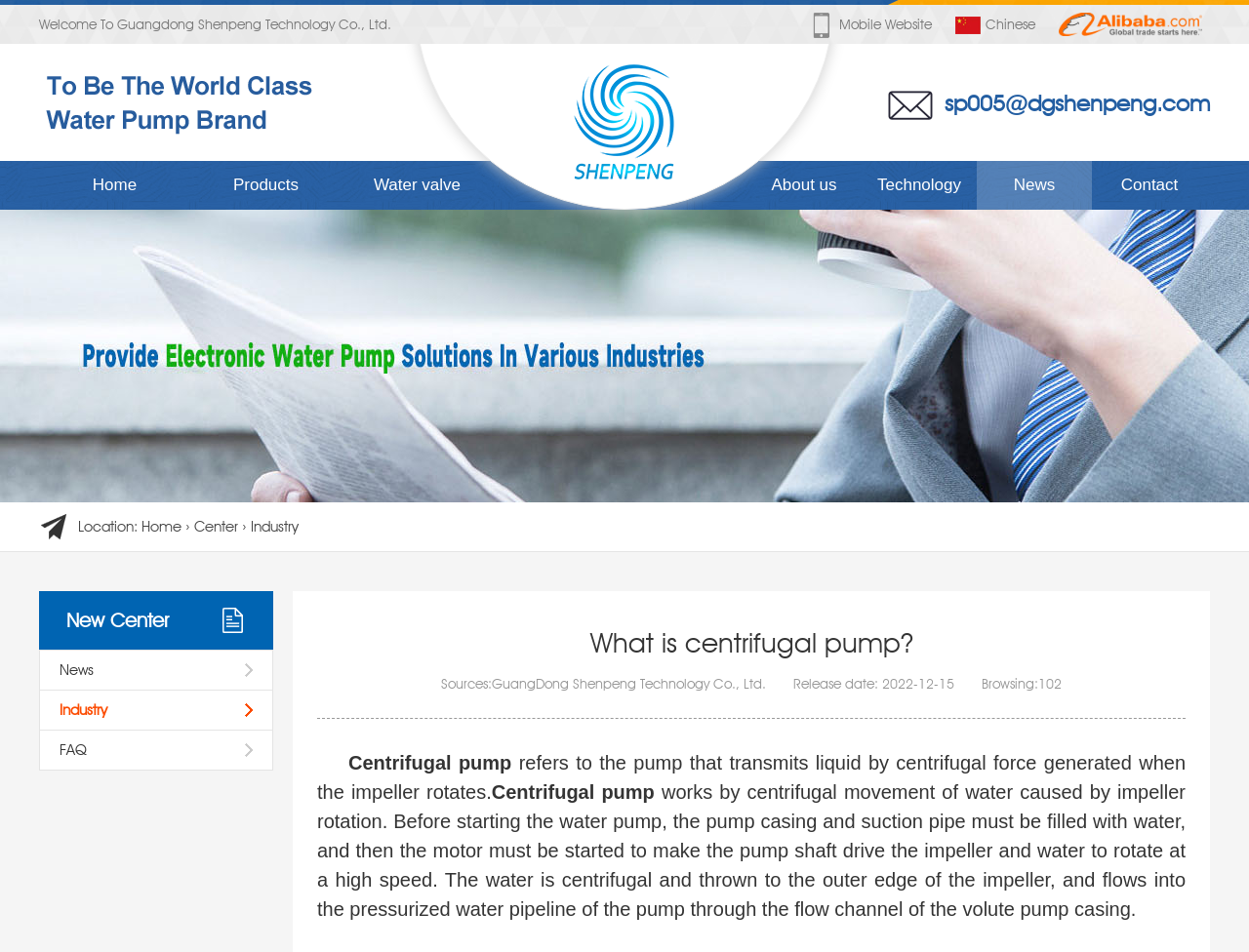Give a succinct answer to this question in a single word or phrase: 
How many main navigation links are there?

7